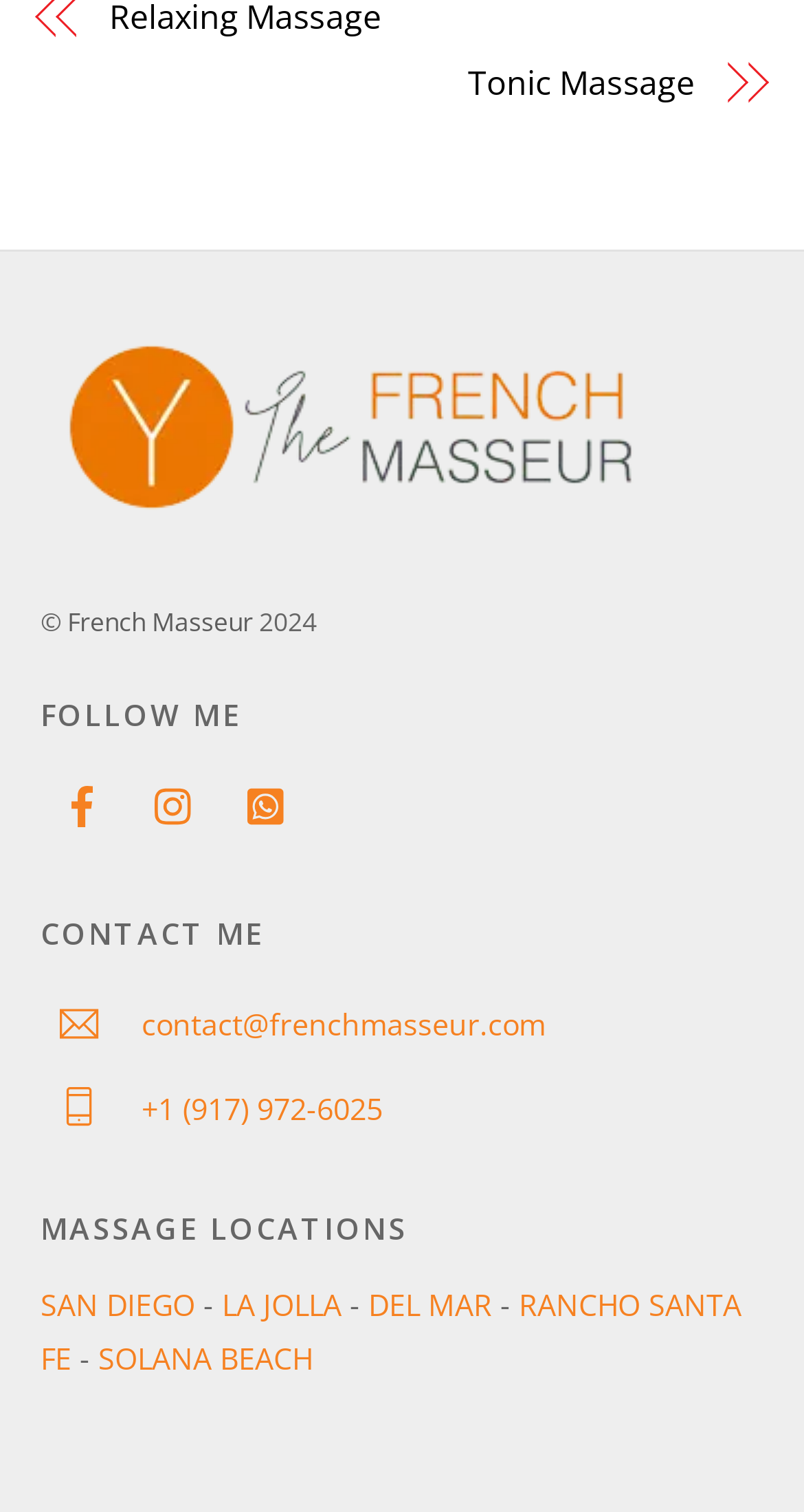Determine the bounding box coordinates for the area you should click to complete the following instruction: "Call French Masseur at +1 (917) 972-6025".

[0.05, 0.718, 0.498, 0.744]